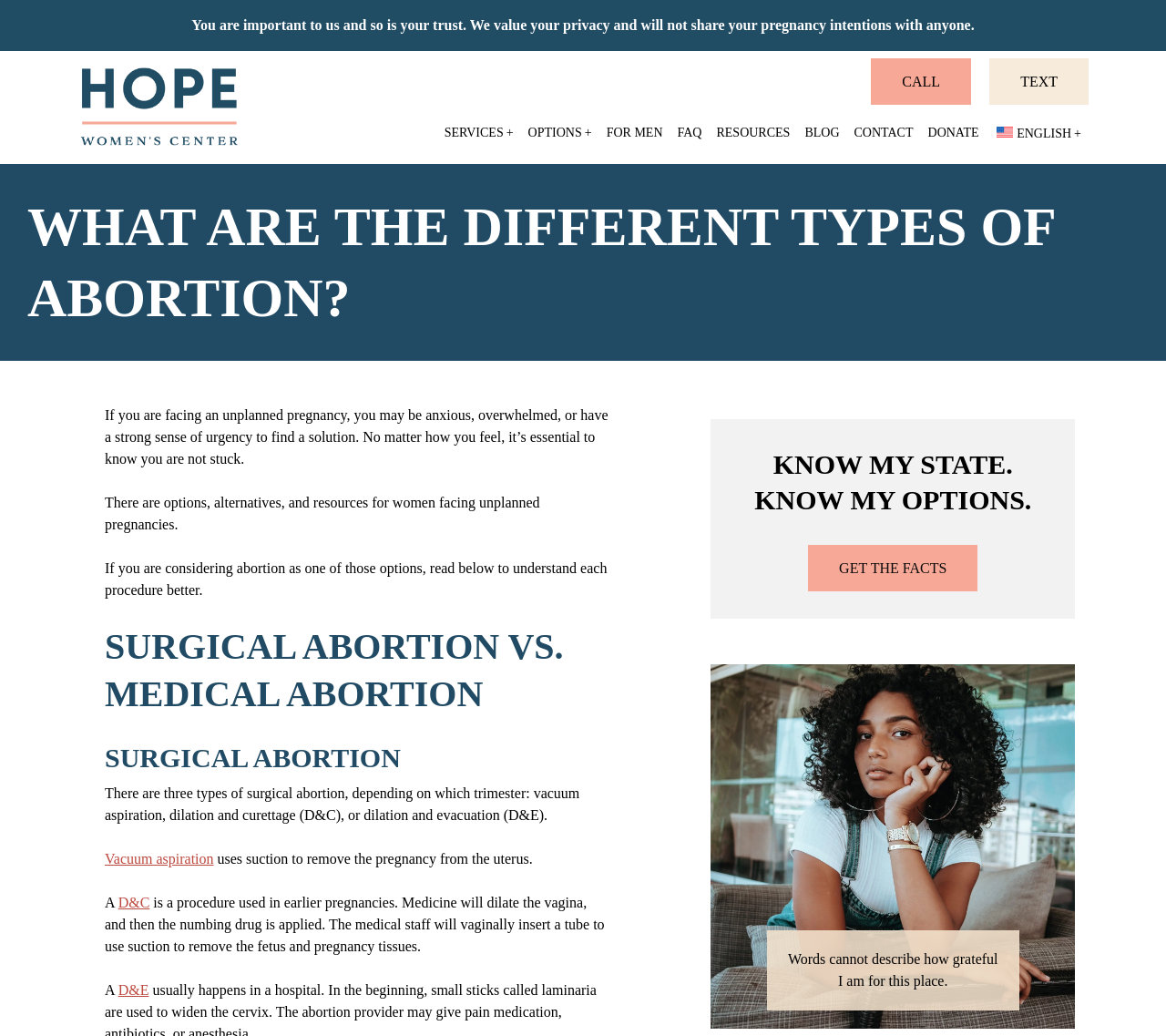Determine the bounding box coordinates of the clickable region to carry out the instruction: "Read more about surgical abortion".

[0.09, 0.714, 0.523, 0.748]